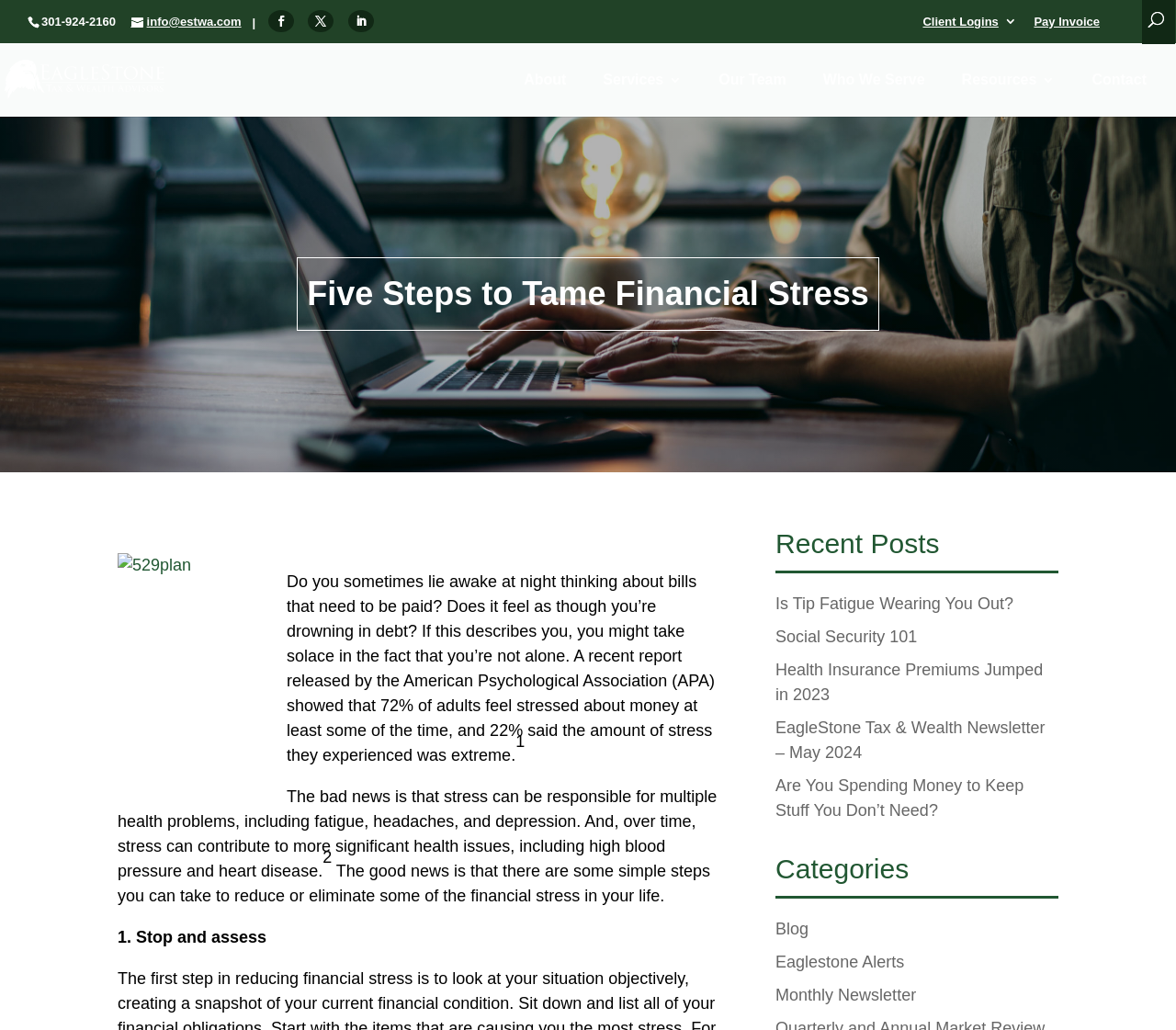Find the bounding box coordinates for the HTML element described as: "alt="EagleStone Tax & Wealth Advisors"". The coordinates should consist of four float values between 0 and 1, i.e., [left, top, right, bottom].

[0.027, 0.067, 0.204, 0.085]